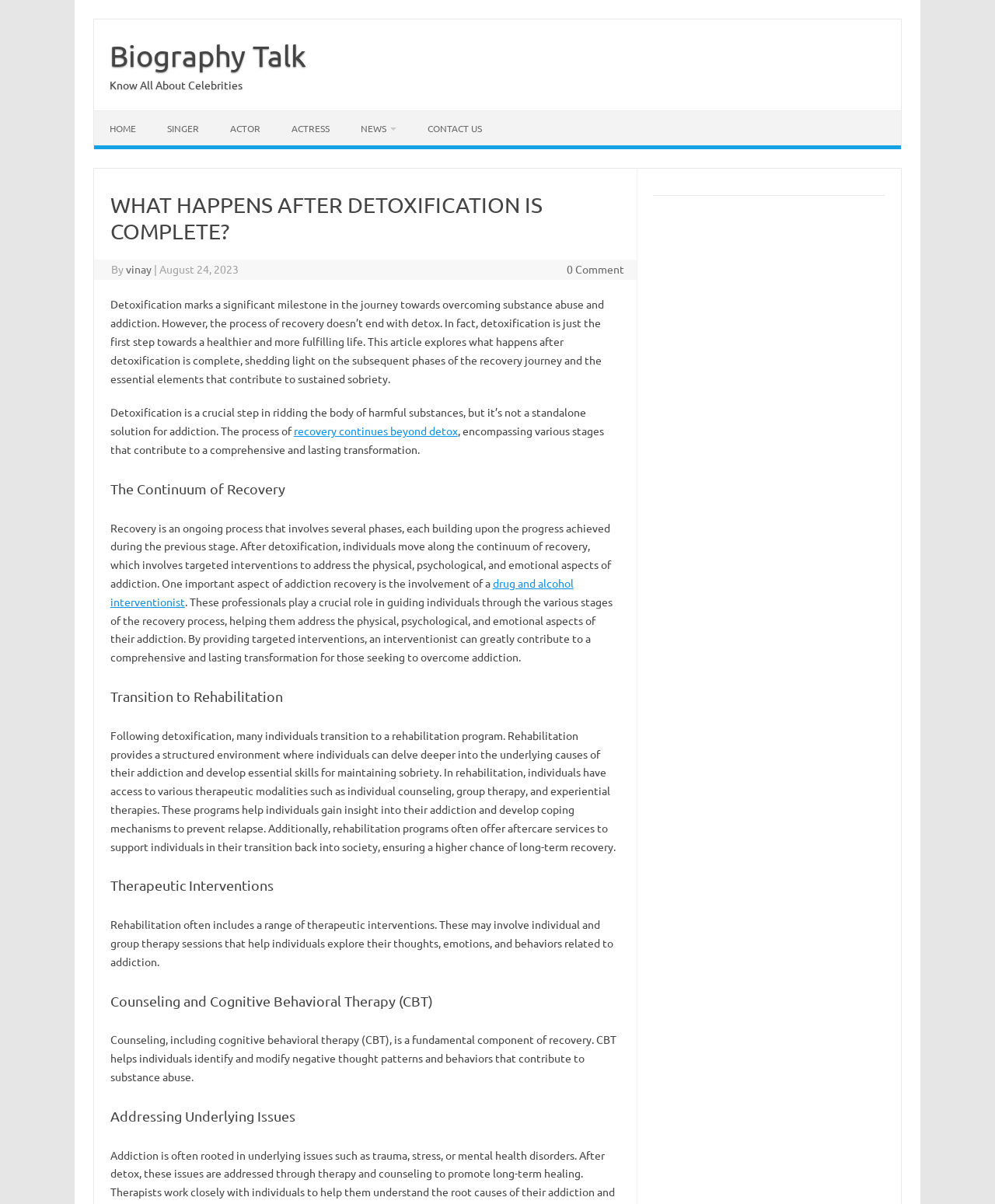Specify the bounding box coordinates of the element's region that should be clicked to achieve the following instruction: "Learn more about the 'recovery continues beyond detox'". The bounding box coordinates consist of four float numbers between 0 and 1, in the format [left, top, right, bottom].

[0.295, 0.352, 0.46, 0.364]